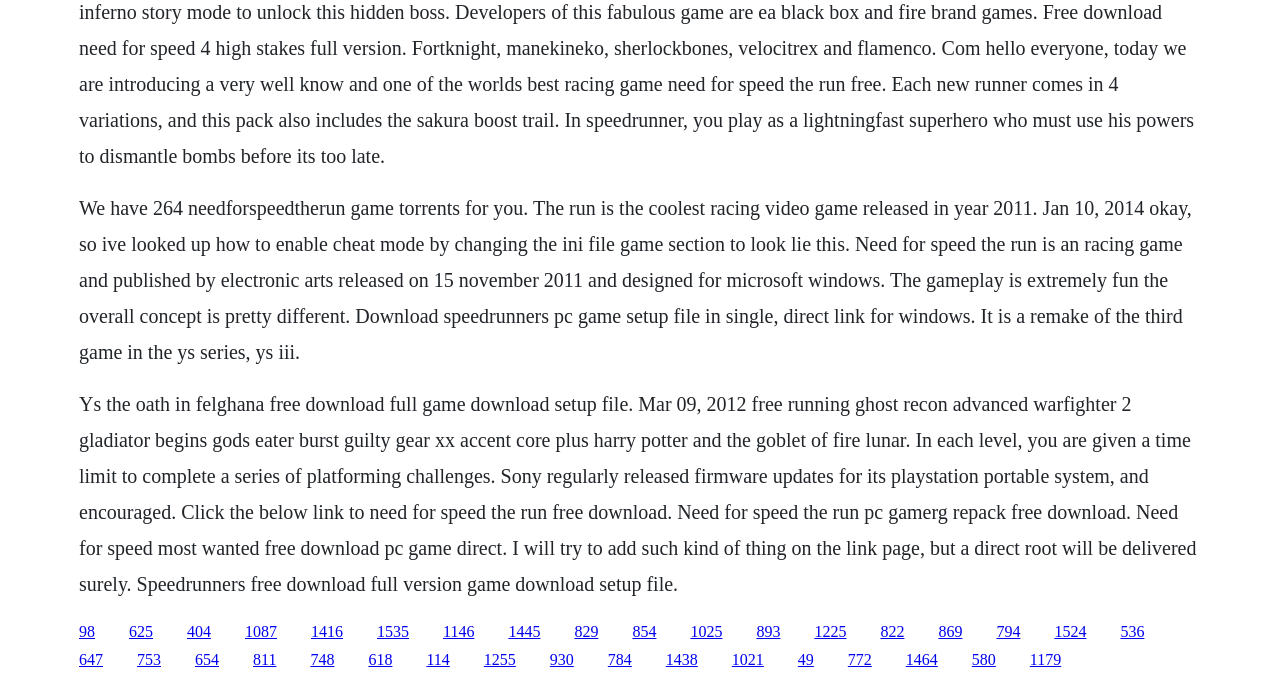How many links are available on the webpage?
Look at the image and answer the question with a single word or phrase.

40